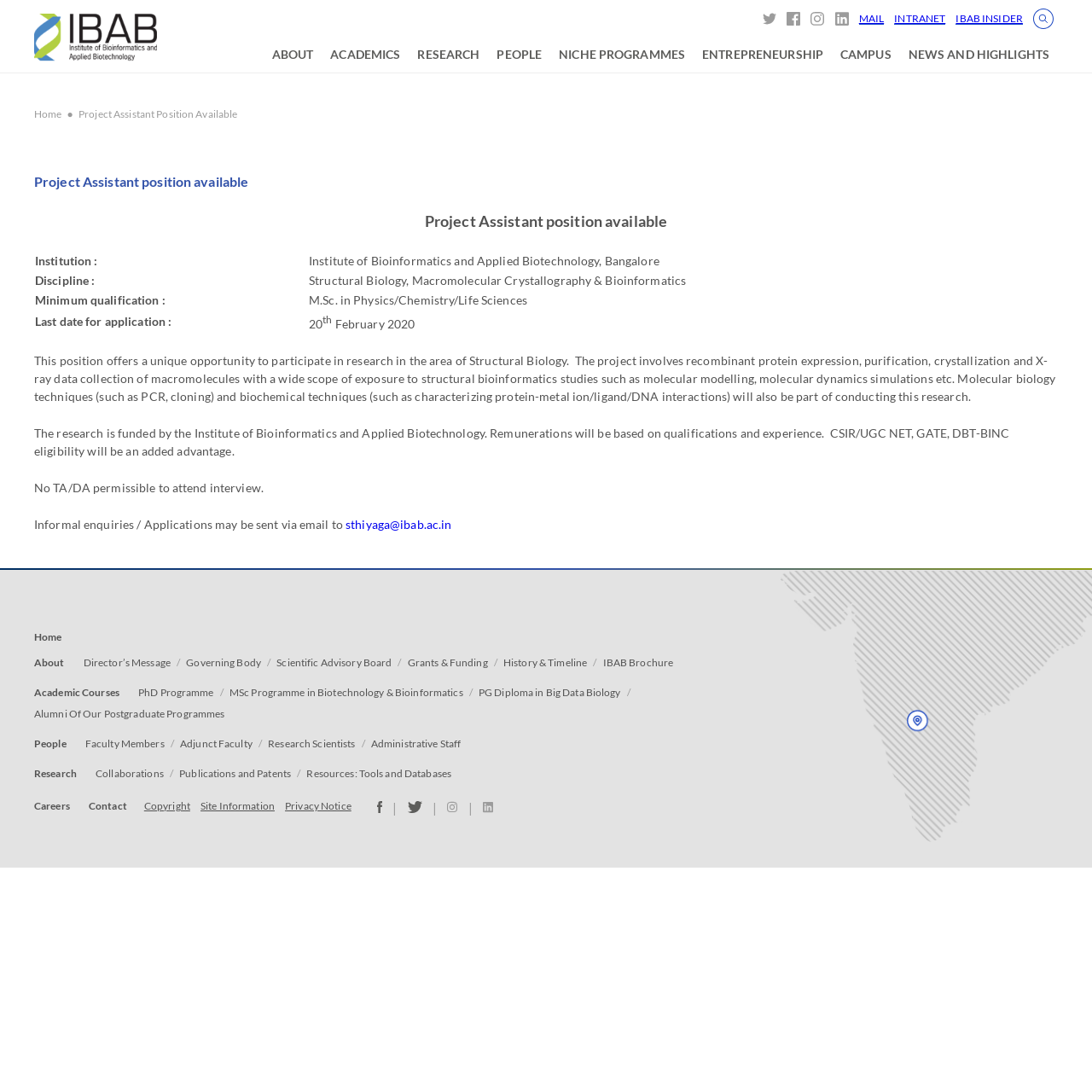Provide the bounding box coordinates of the HTML element this sentence describes: "Mantle and Mitre". The bounding box coordinates consist of four float numbers between 0 and 1, i.e., [left, top, right, bottom].

None